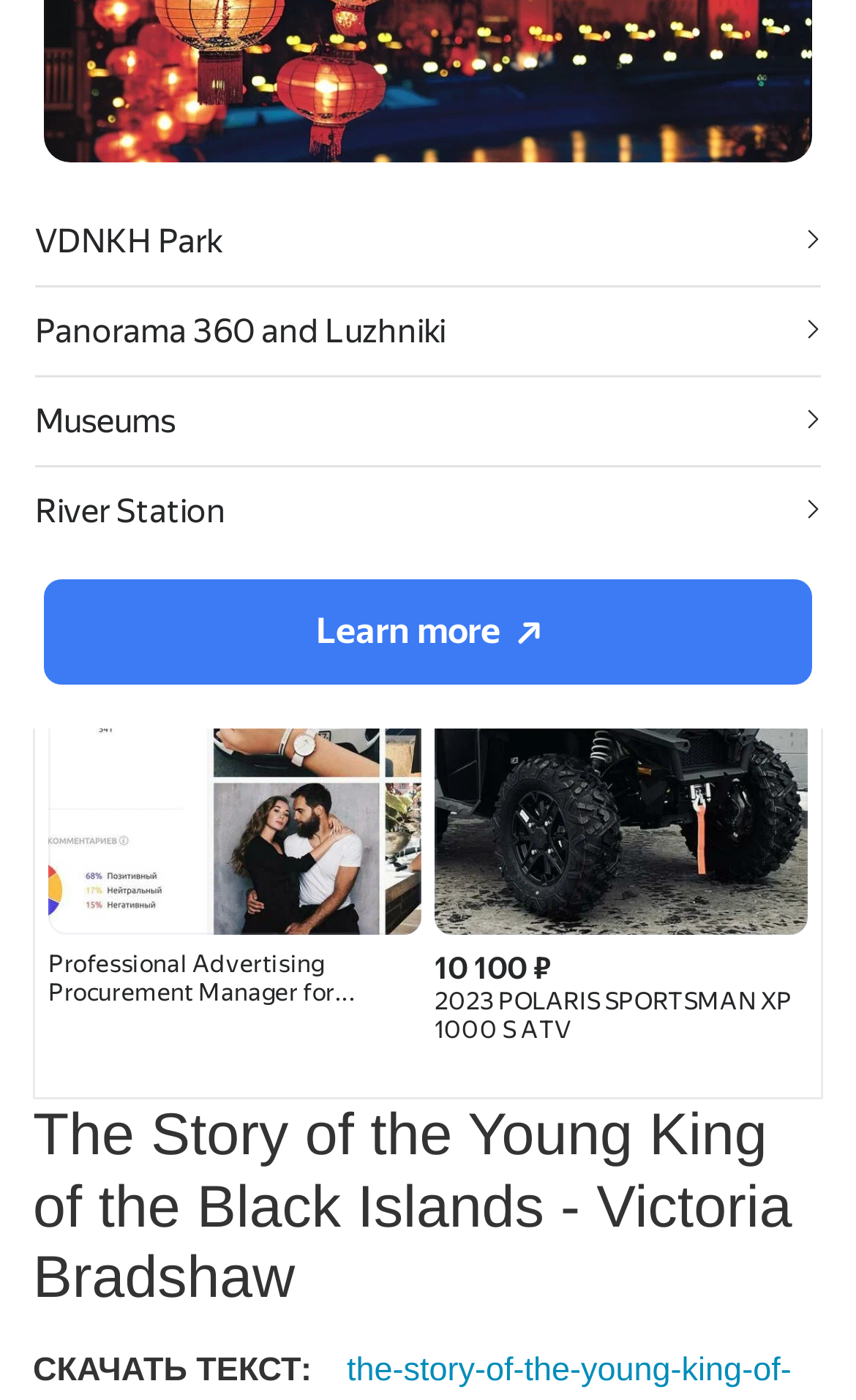Provide the bounding box coordinates for the UI element that is described as: "6 500 ₽".

[0.508, 0.294, 0.633, 0.32]